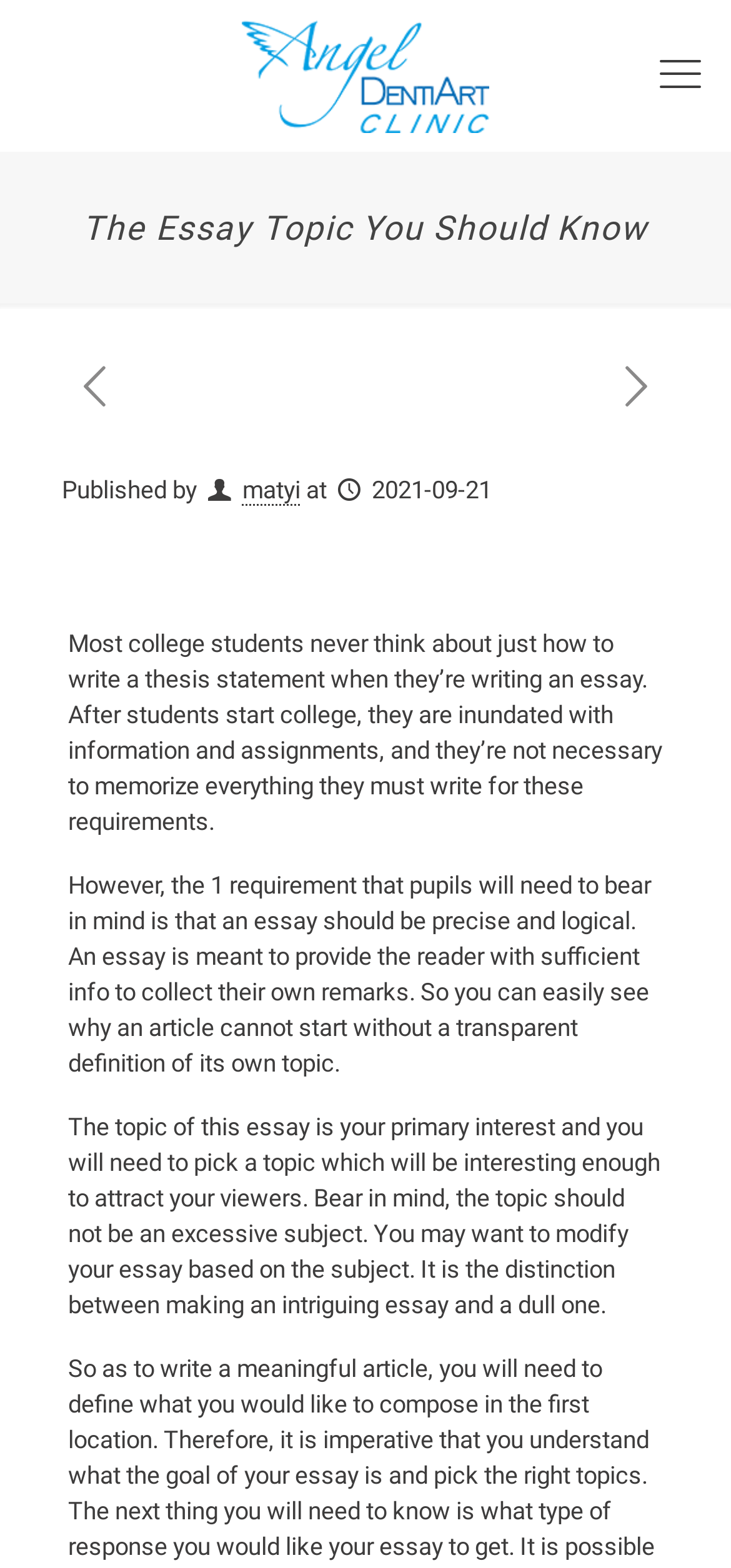Can you extract the headline from the webpage for me?

The Essay Topic You Should Know